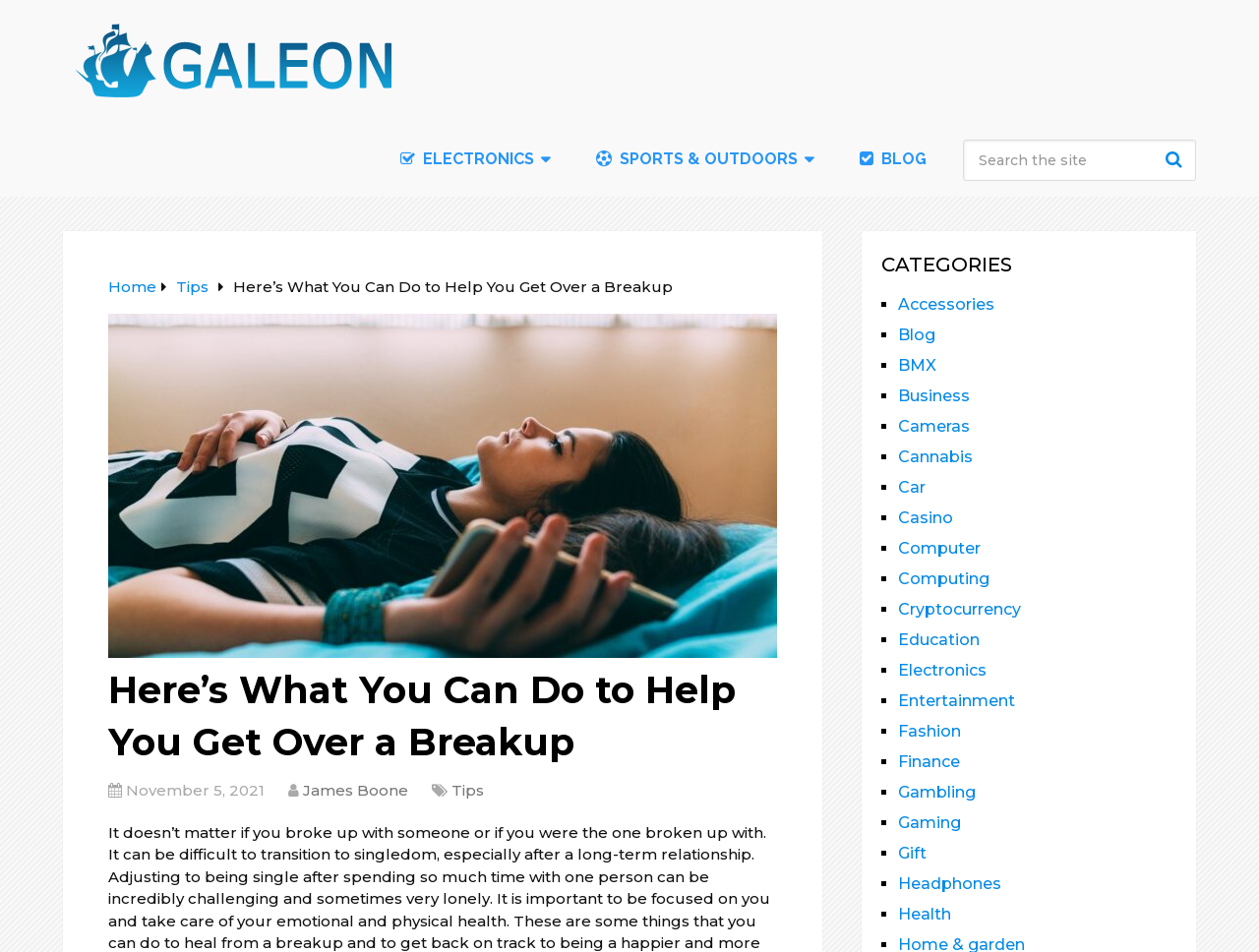Who is the author of the article? Examine the screenshot and reply using just one word or a brief phrase.

James Boone